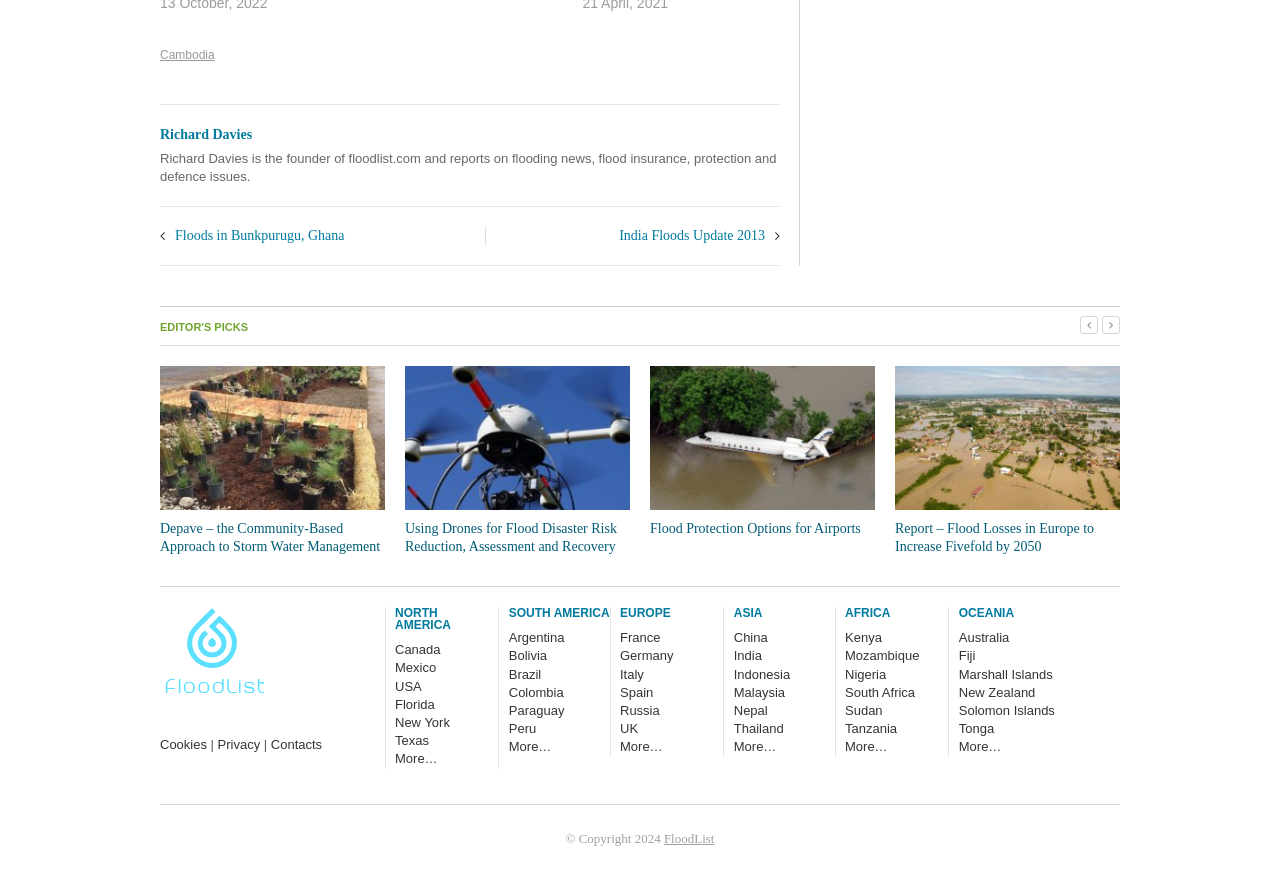Find the bounding box coordinates of the area that needs to be clicked in order to achieve the following instruction: "Go to the page about Report – Flood Losses in Europe to Increase Fivefold by 2050". The coordinates should be specified as four float numbers between 0 and 1, i.e., [left, top, right, bottom].

[0.699, 0.576, 0.875, 0.593]